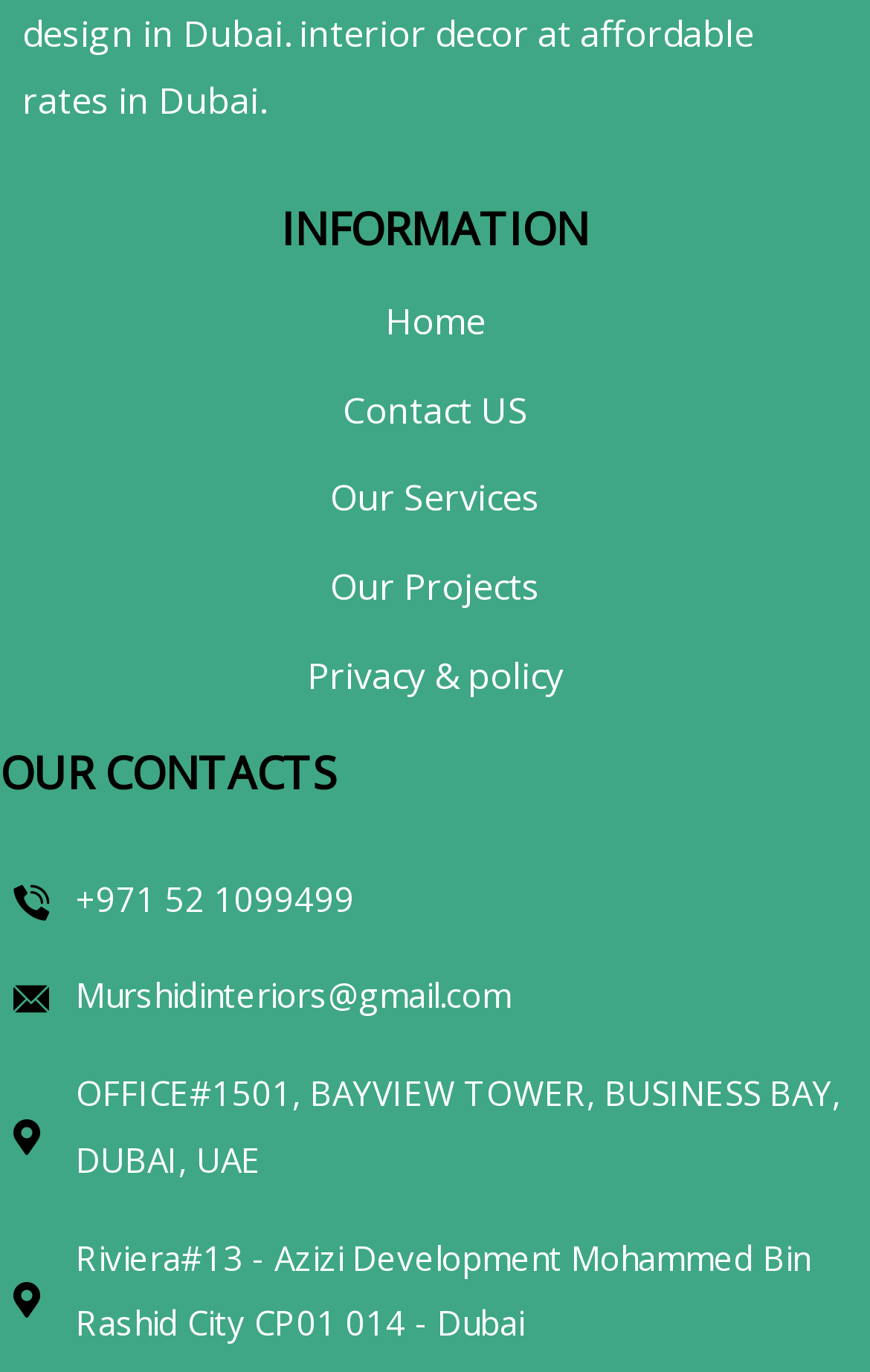Predict the bounding box coordinates of the area that should be clicked to accomplish the following instruction: "view contact information". The bounding box coordinates should consist of four float numbers between 0 and 1, i.e., [left, top, right, bottom].

[0.015, 0.631, 0.985, 0.68]